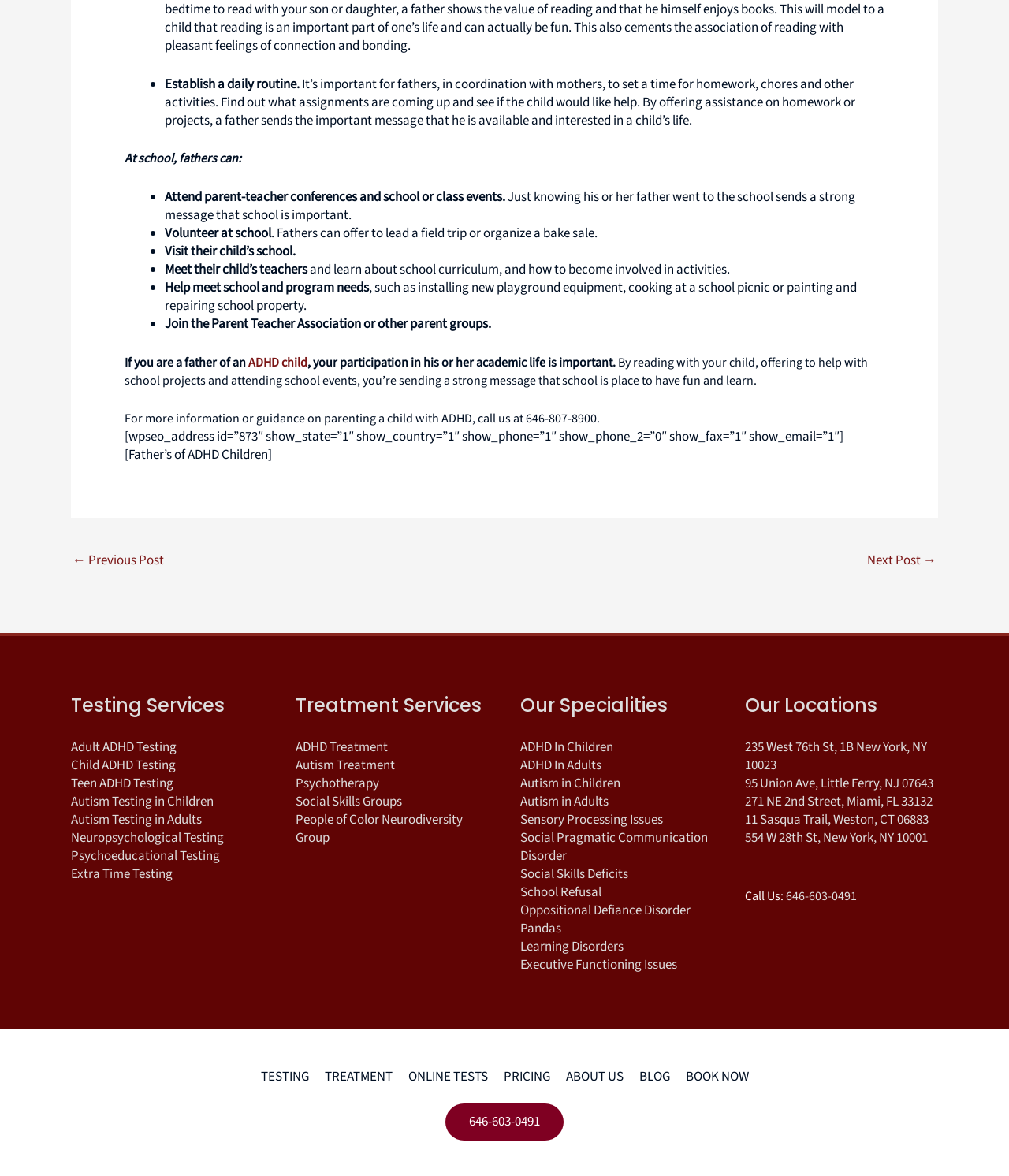Determine the bounding box coordinates of the element that should be clicked to execute the following command: "Call the phone number".

[0.441, 0.946, 0.559, 0.962]